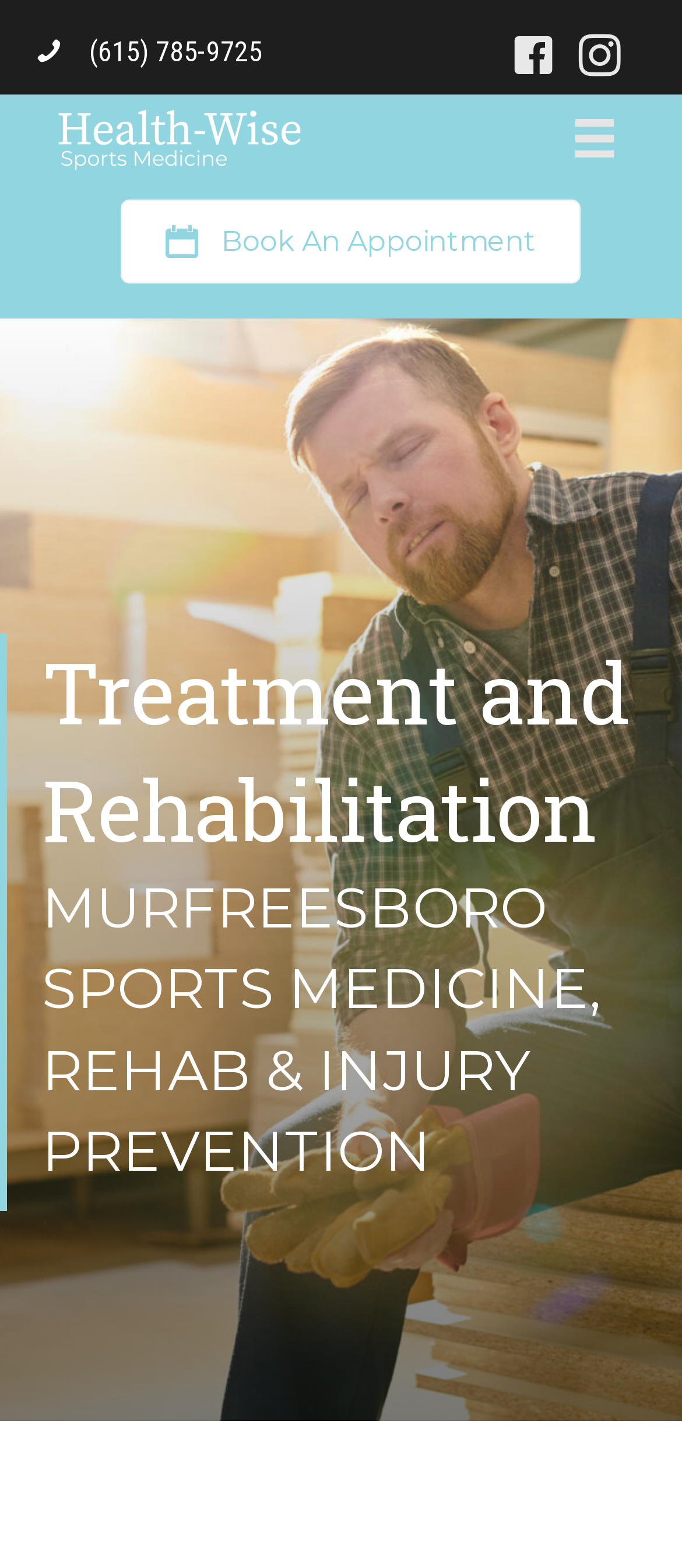Please identify the primary heading of the webpage and give its text content.

Treatment and Rehabilitation